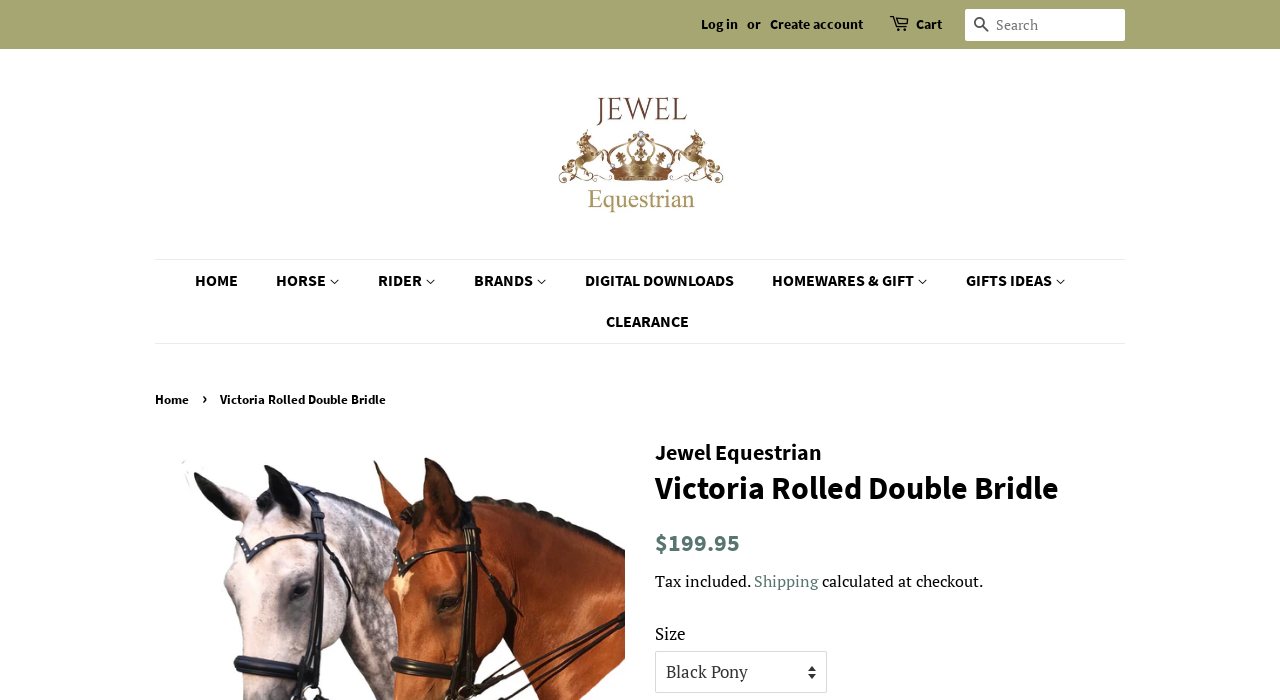Give a one-word or short phrase answer to this question: 
Can I log in to my account on this webpage?

Yes